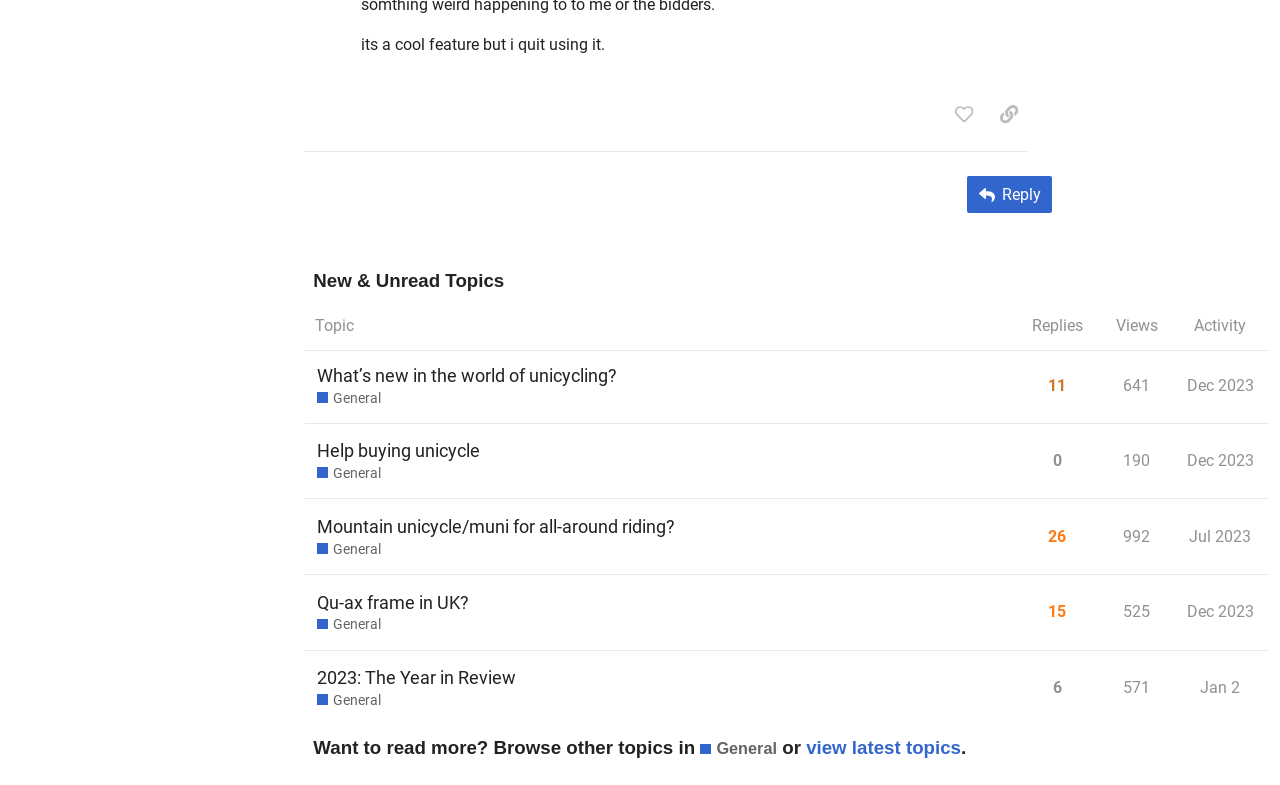Specify the bounding box coordinates of the area to click in order to execute this command: 'Reply to this post'. The coordinates should consist of four float numbers ranging from 0 to 1, and should be formatted as [left, top, right, bottom].

[0.756, 0.225, 0.822, 0.272]